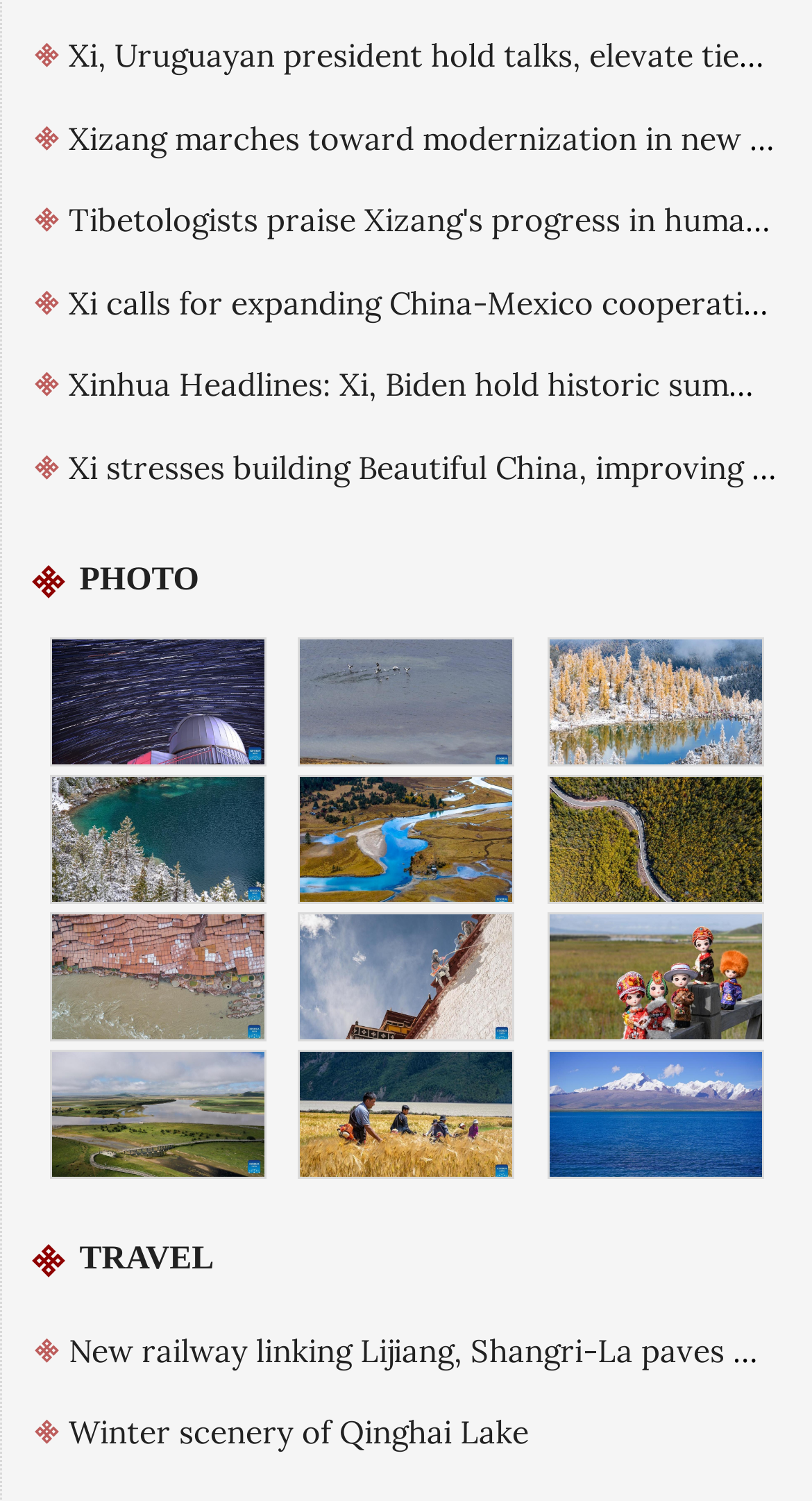What is the topic of the first link?
We need a detailed and meticulous answer to the question.

The first link on the webpage has the text 'Xizang marches toward modernization in new era', so the topic of the first link is Xizang modernization.